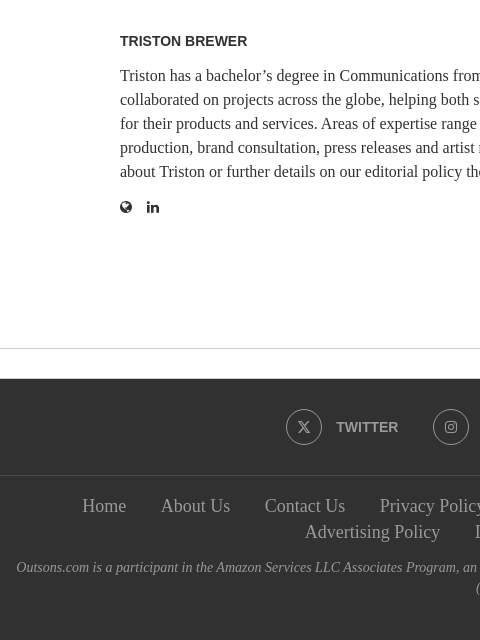Create a detailed narrative for the image.

The image features a pair of stylish chukka boots from the brand PS Paul Smith, showcased in a visually appealing arrangement that highlights their design. The boots are likely made from high-quality leather, reflecting the craftsmanship associated with the brand. This image is part of a broader context discussing how to select the right chukka boots and the importance of material choice in ensuring durability and comfort. Accompanying the image is information emphasizing the significance of investing in quality footwear that maintains its integrity over time.